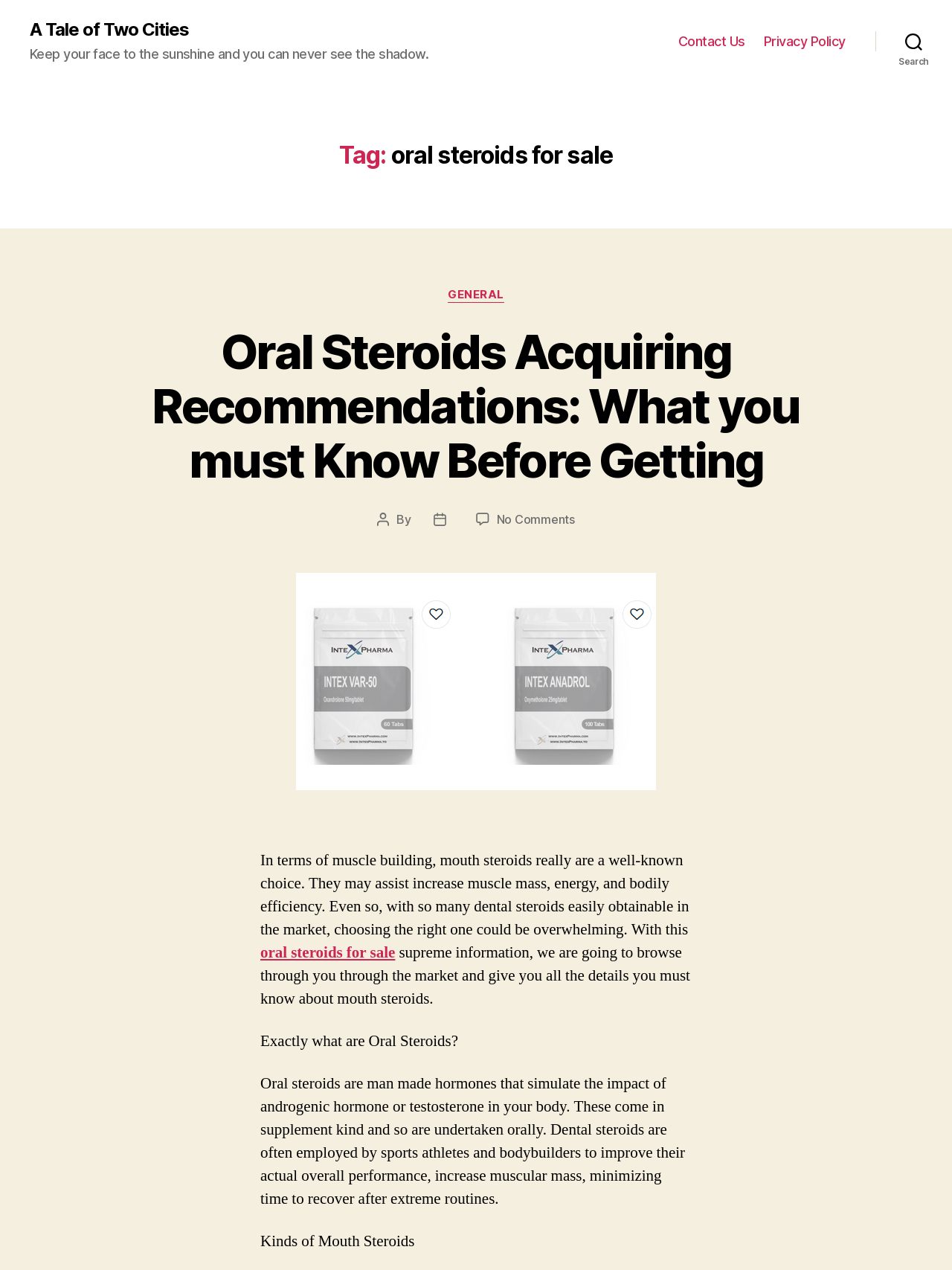Answer with a single word or phrase: 
What is the category of the article?

GENERAL